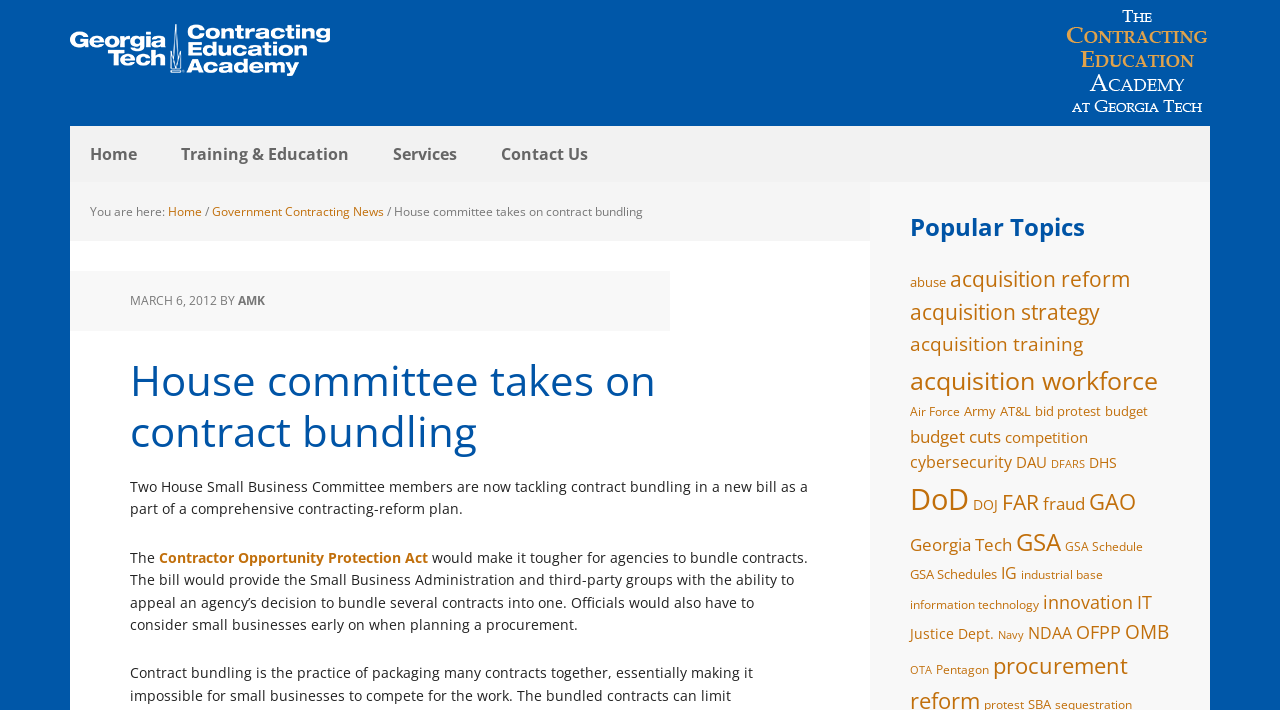Please give a succinct answer using a single word or phrase:
What is the purpose of the 'Contractor Opportunity Protection Act'?

to make it tougher for agencies to bundle contracts